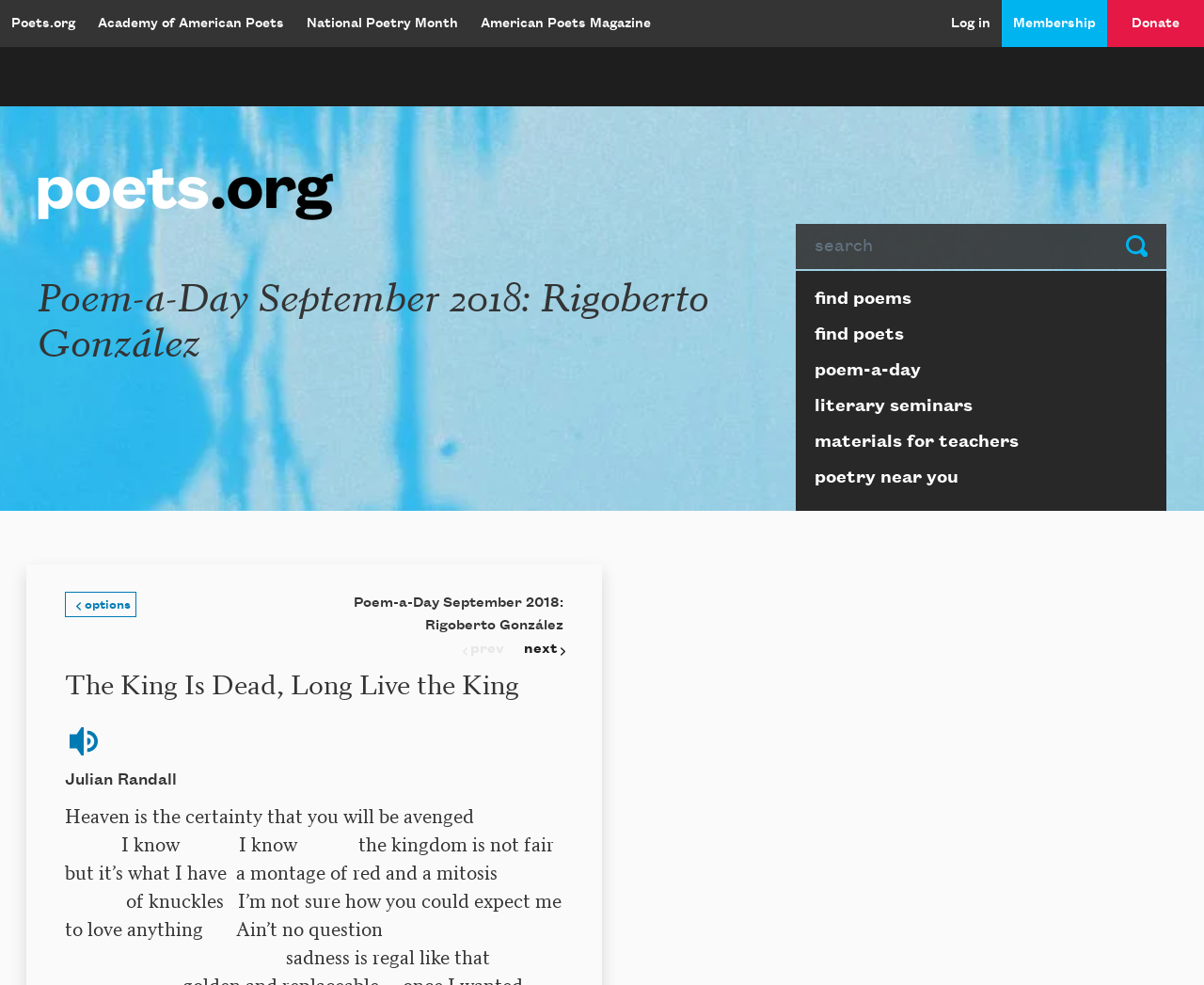Can users log in to this website?
Answer with a single word or phrase by referring to the visual content.

Yes